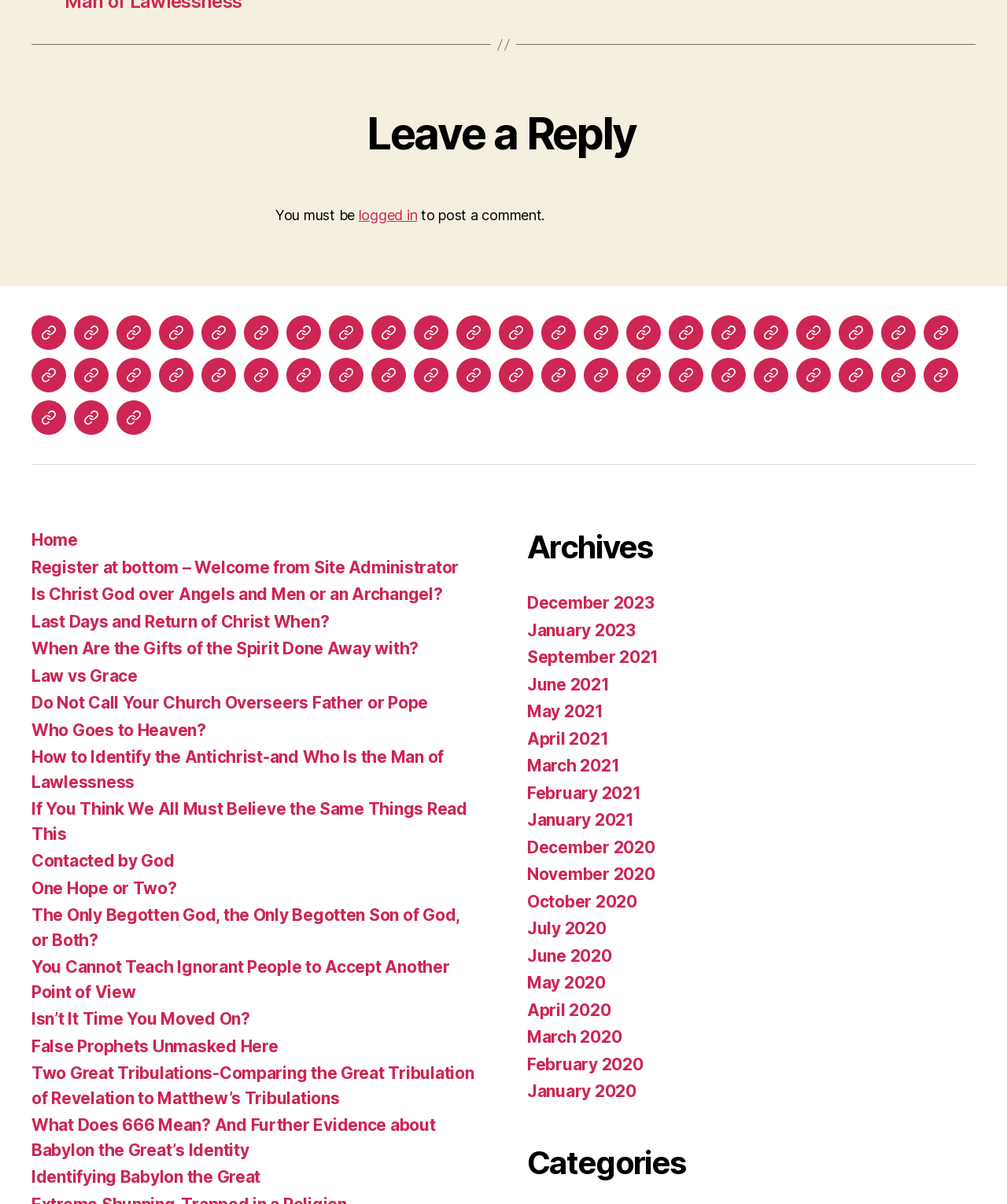Please provide a brief answer to the following inquiry using a single word or phrase:
What is the title of the heading at the top of the page?

Leave a Reply